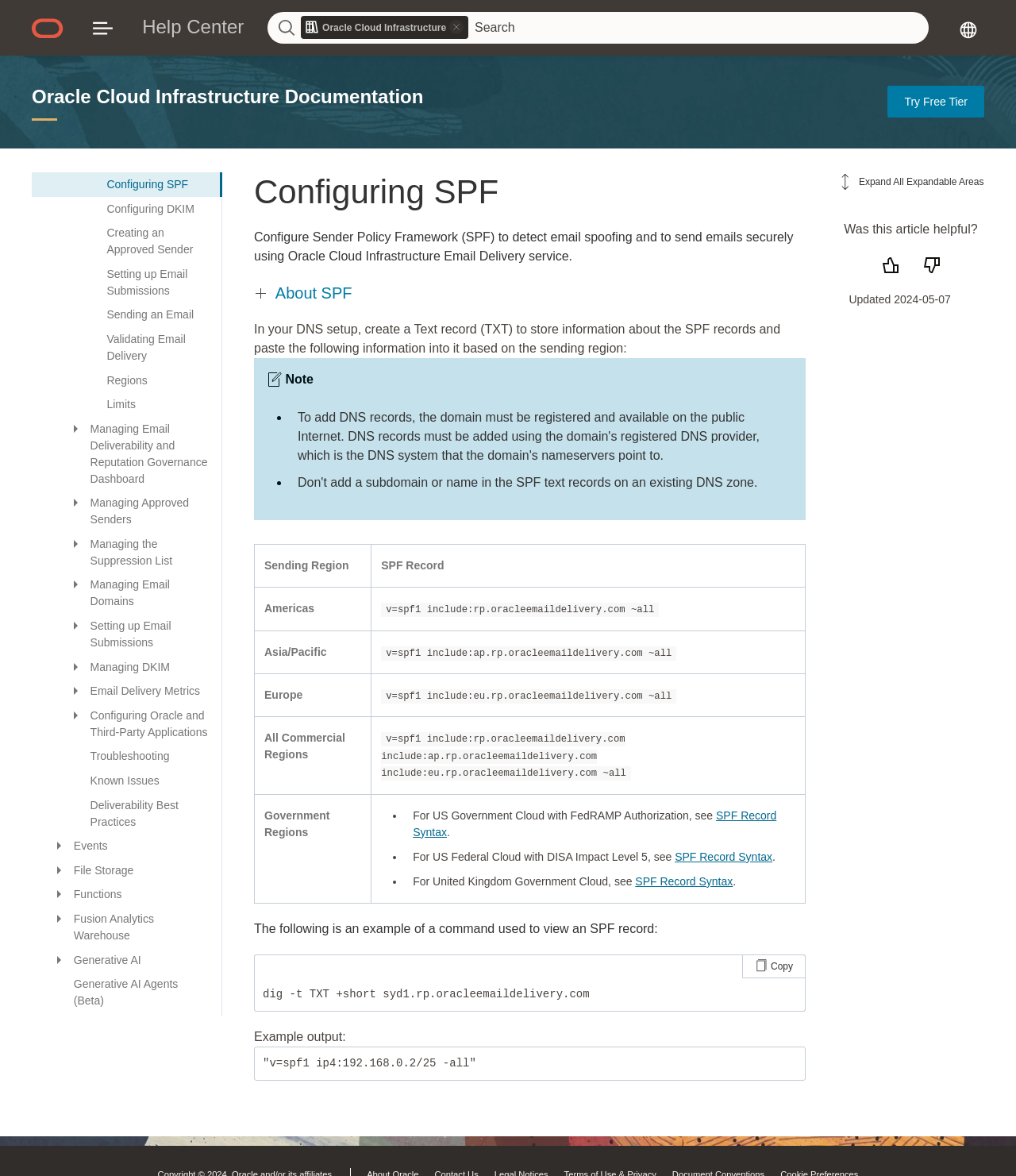How many links are there in the left sidebar?
Please provide a single word or phrase as your answer based on the screenshot.

Many